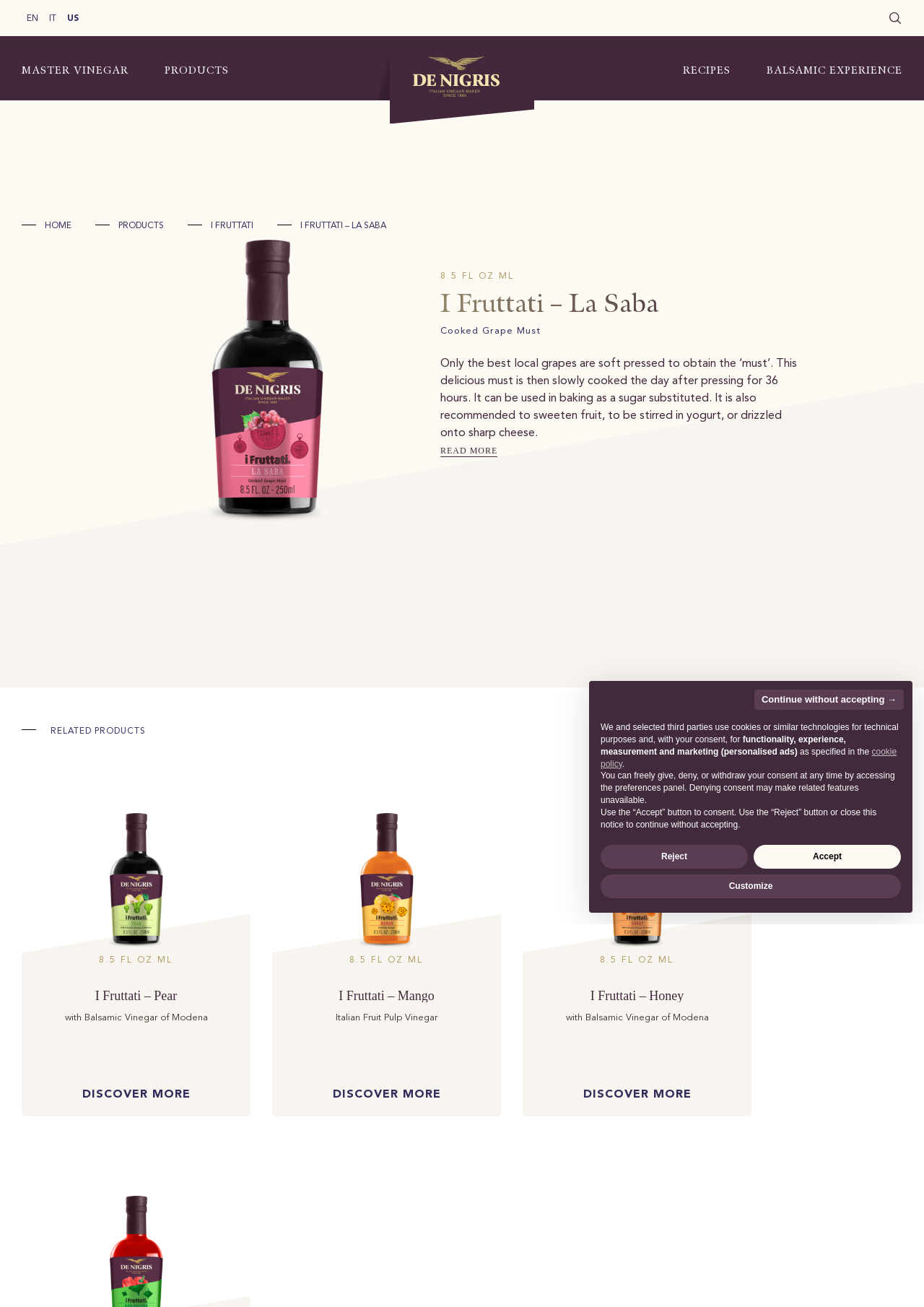Could you determine the bounding box coordinates of the clickable element to complete the instruction: "Click the EN link"? Provide the coordinates as four float numbers between 0 and 1, i.e., [left, top, right, bottom].

[0.024, 0.007, 0.046, 0.02]